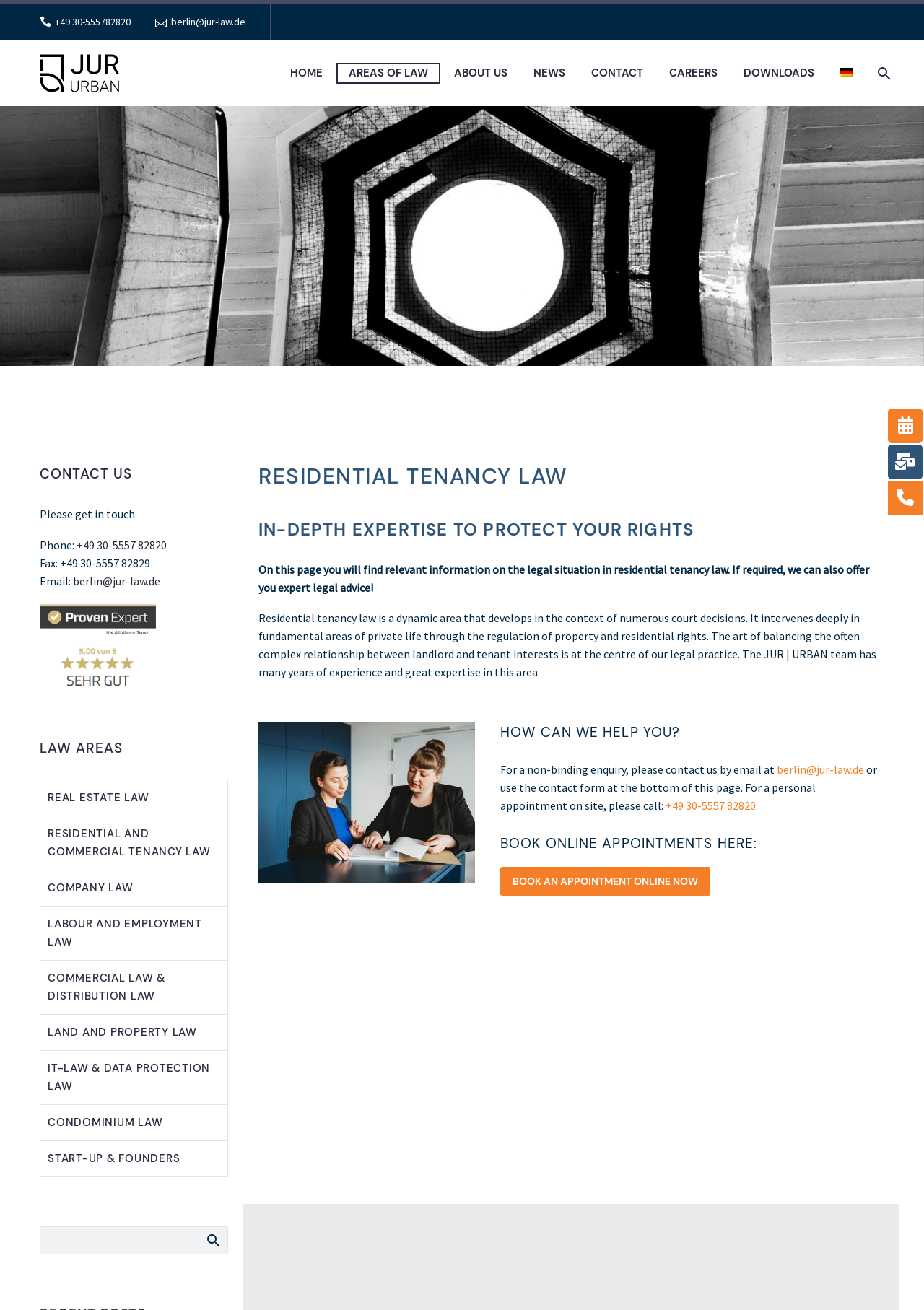What is the purpose of the 'BOOK ONLINE APPOINTMENTS HERE' section?
Based on the image, answer the question with as much detail as possible.

The purpose of the 'BOOK ONLINE APPOINTMENTS HERE' section is obtained from the heading element with the text 'BOOK ONLINE APPOINTMENTS HERE' and the link element with the text 'BOOK AN APPOINTMENT ONLINE NOW', which suggests that this section is for booking an appointment online.